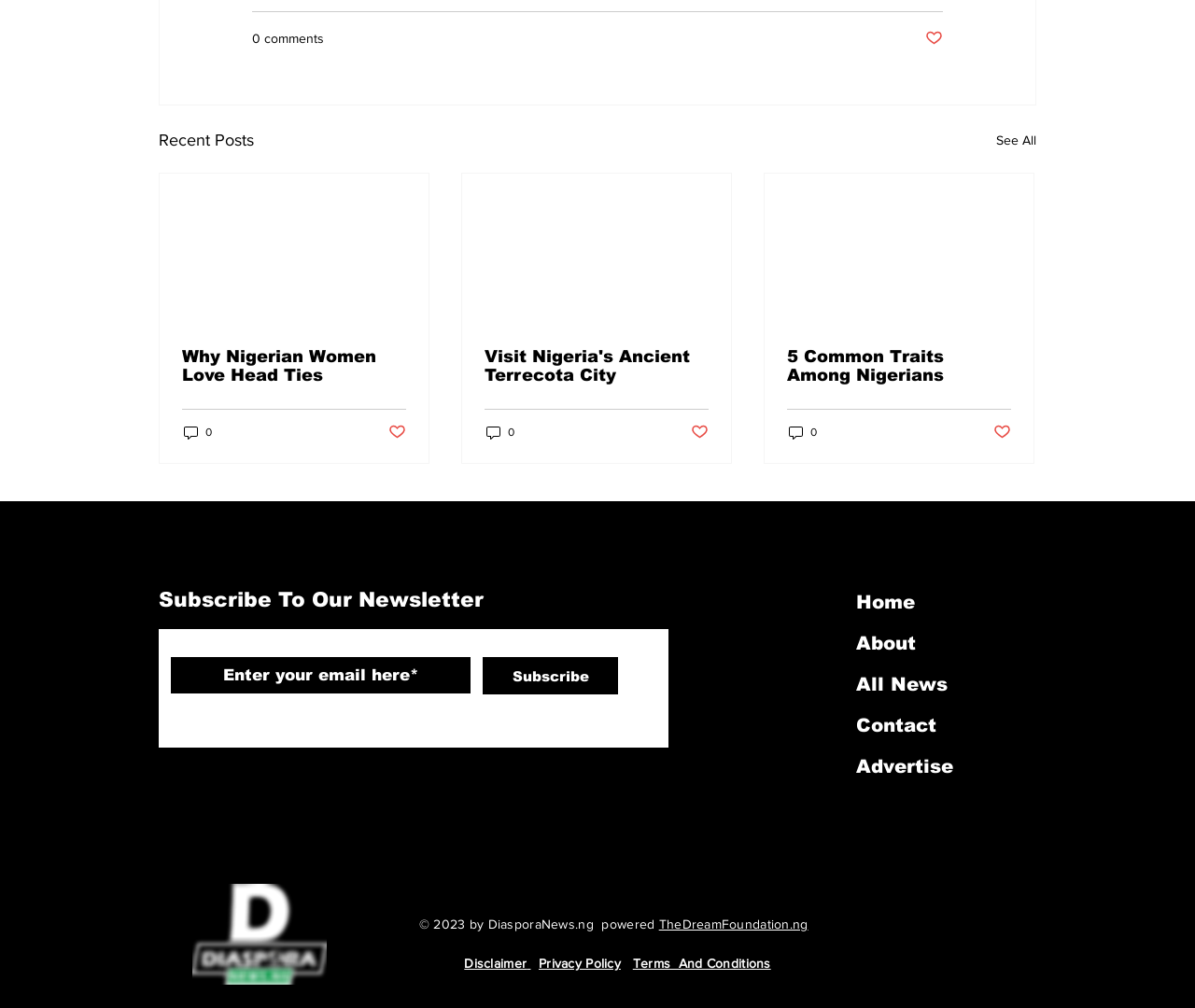Identify the bounding box coordinates necessary to click and complete the given instruction: "Click the 'Post not marked as liked' button".

[0.774, 0.029, 0.789, 0.048]